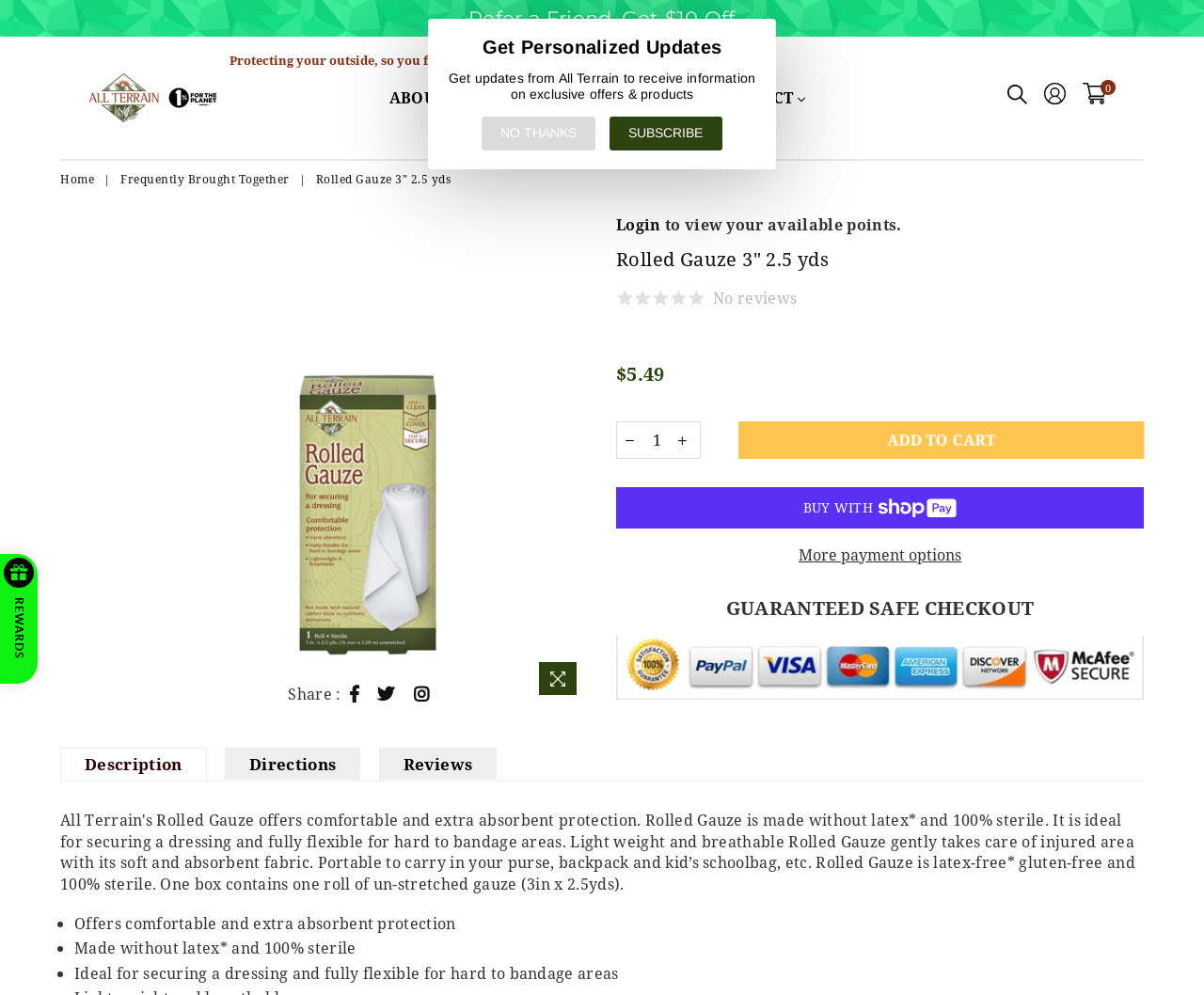Answer the question with a brief word or phrase:
What is the purpose of the rolled gauze?

Securing a dressing and protecting hard to bandage areas